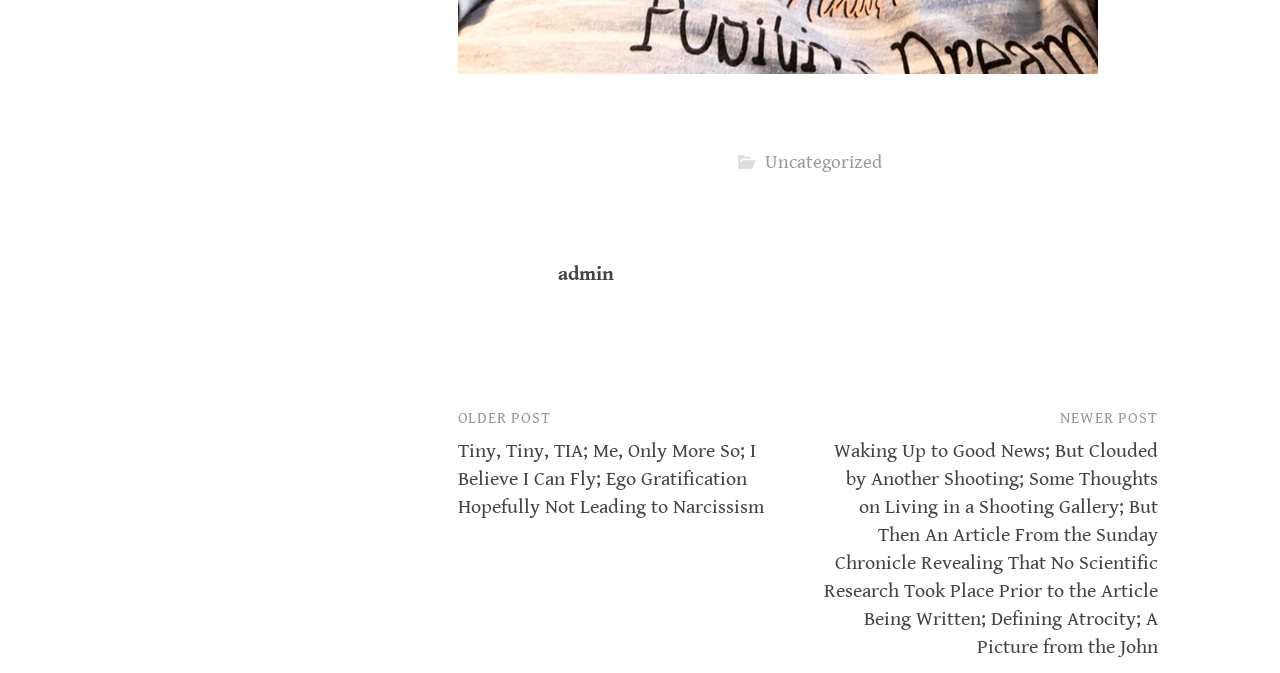What is the category of the link 'Uncategorized'?
Refer to the image and give a detailed answer to the query.

The link 'Uncategorized' is located in the footer section of the webpage, and its category is mentioned as 'Uncategorized'.